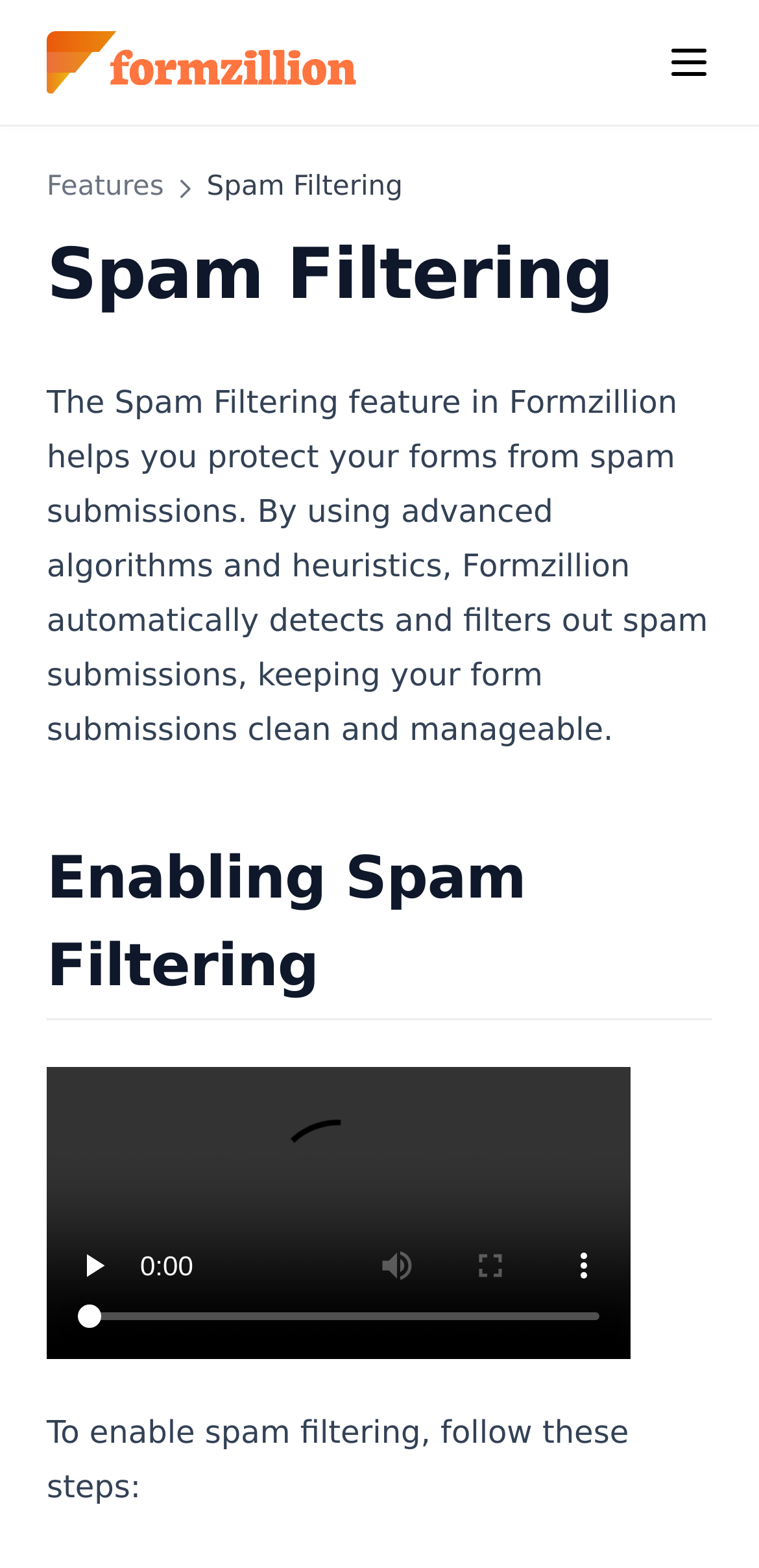Please determine the bounding box coordinates of the area that needs to be clicked to complete this task: 'Click the Formzillion Logo'. The coordinates must be four float numbers between 0 and 1, formatted as [left, top, right, bottom].

[0.062, 0.02, 0.47, 0.06]